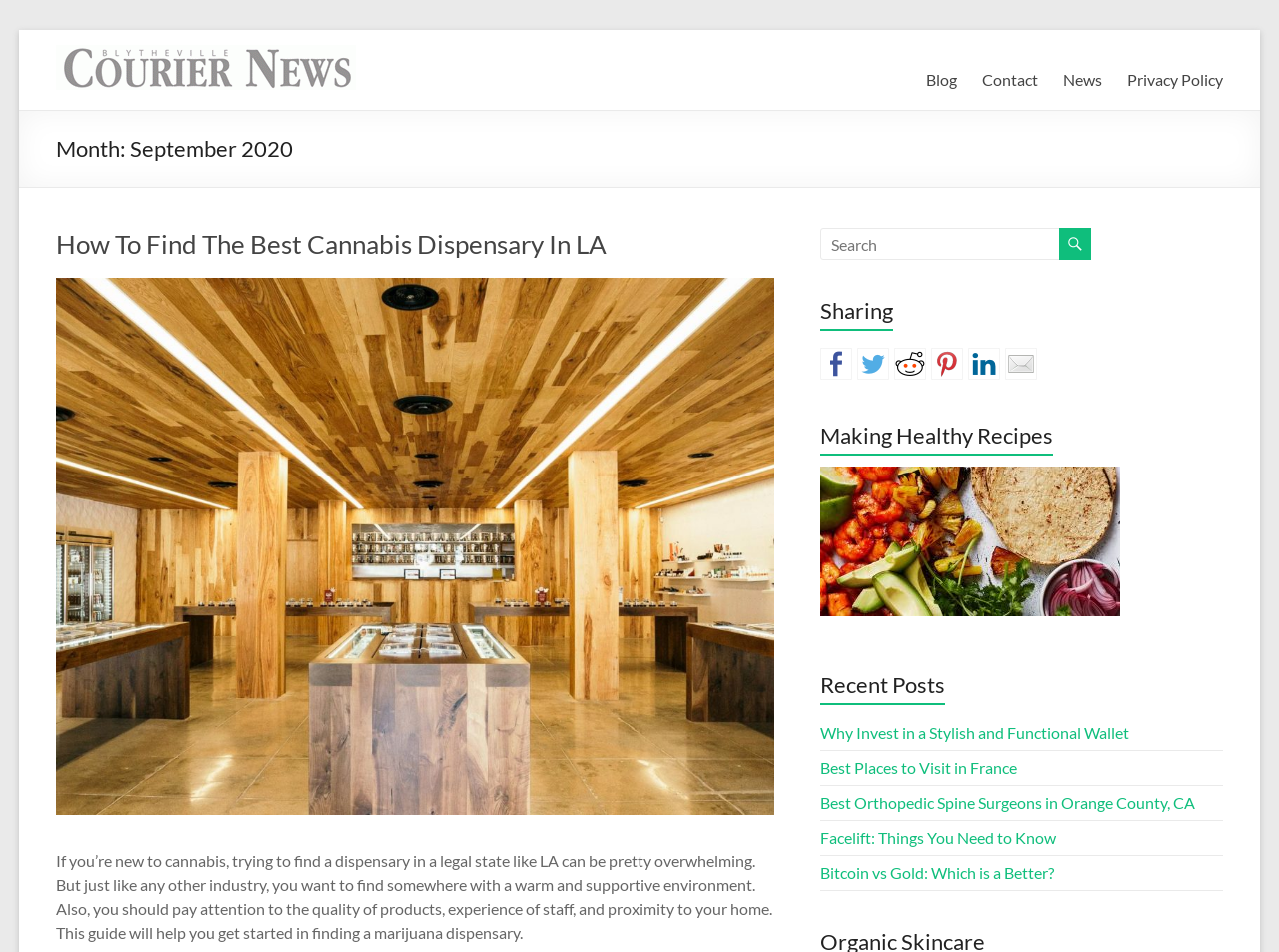Point out the bounding box coordinates of the section to click in order to follow this instruction: "Read the 'How To Find The Best Cannabis Dispensary In LA' article".

[0.044, 0.239, 0.475, 0.273]